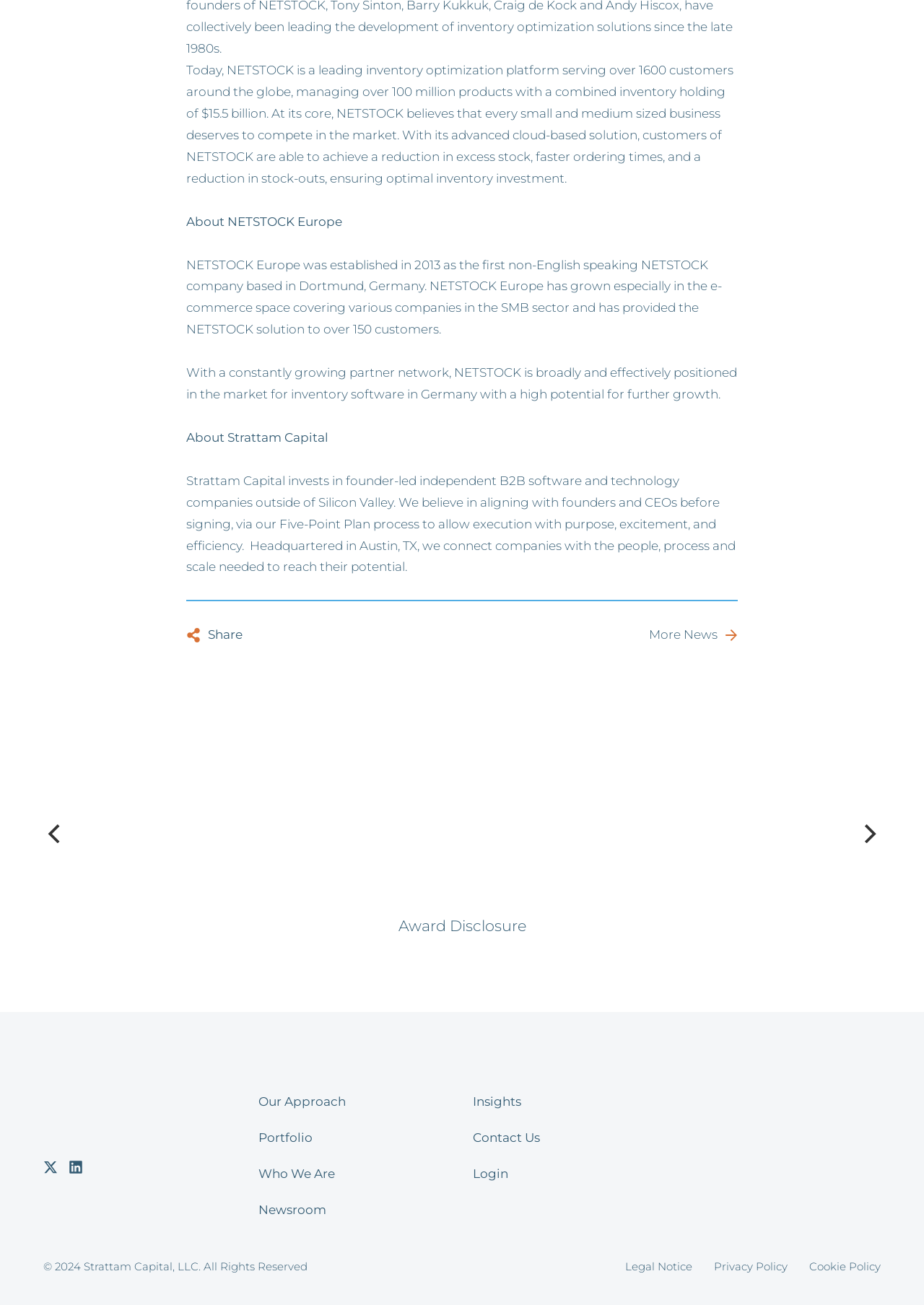Determine the bounding box coordinates of the clickable region to execute the instruction: "View 'Award Disclosure'". The coordinates should be four float numbers between 0 and 1, denoted as [left, top, right, bottom].

[0.431, 0.703, 0.569, 0.716]